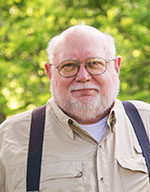Consider the image and give a detailed and elaborate answer to the question: 
What is the occupation of Ken Steinhoff?

According to the caption, Ken Steinhoff is a 'retired journalist', which implies that his occupation before retirement was a journalist.